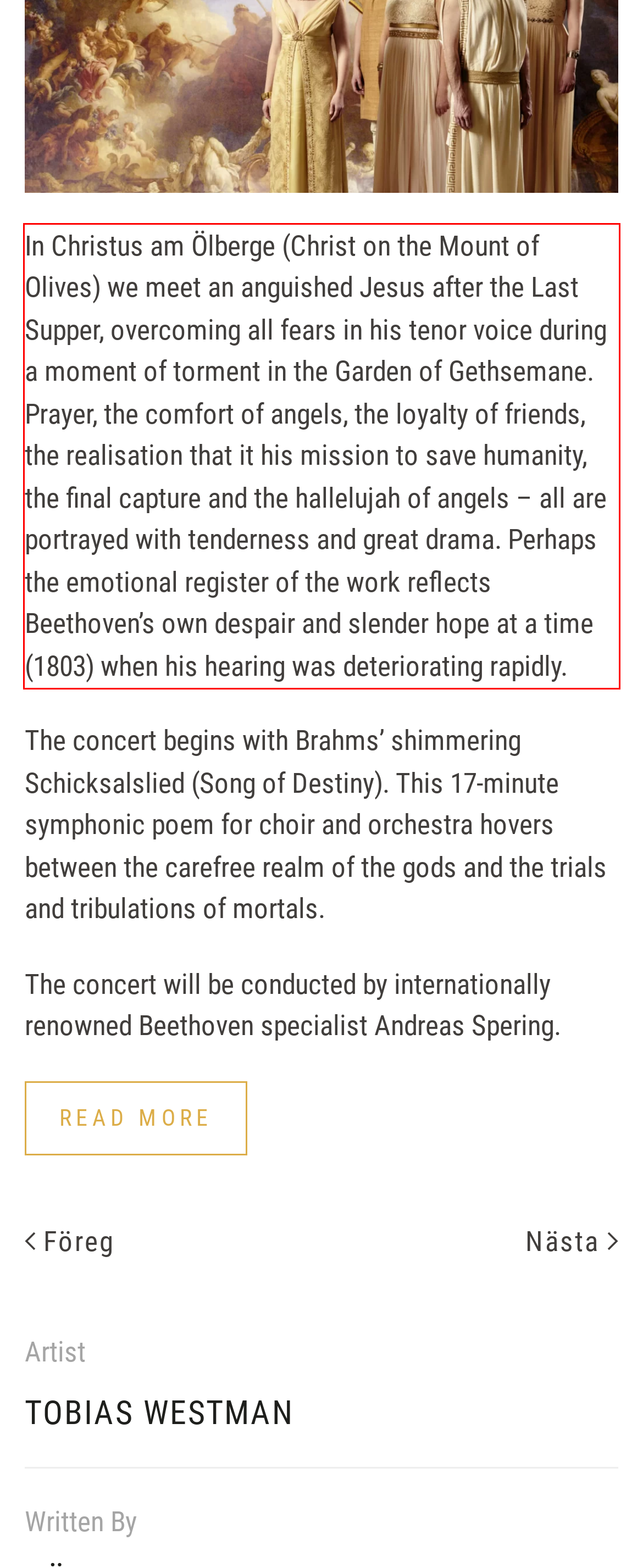Using OCR, extract the text content found within the red bounding box in the given webpage screenshot.

In Christus am Ölberge (Christ on the Mount of Olives) we meet an anguished Jesus after the Last Supper, overcoming all fears in his tenor voice during a moment of torment in the Garden of Gethsemane. Prayer, the comfort of angels, the loyalty of friends, the realisation that it his mission to save humanity, the final capture and the hallelujah of angels – all are portrayed with tenderness and great drama. Perhaps the emotional register of the work reflects Beethoven’s own despair and slender hope at a time (1803) when his hearing was deteriorating rapidly.